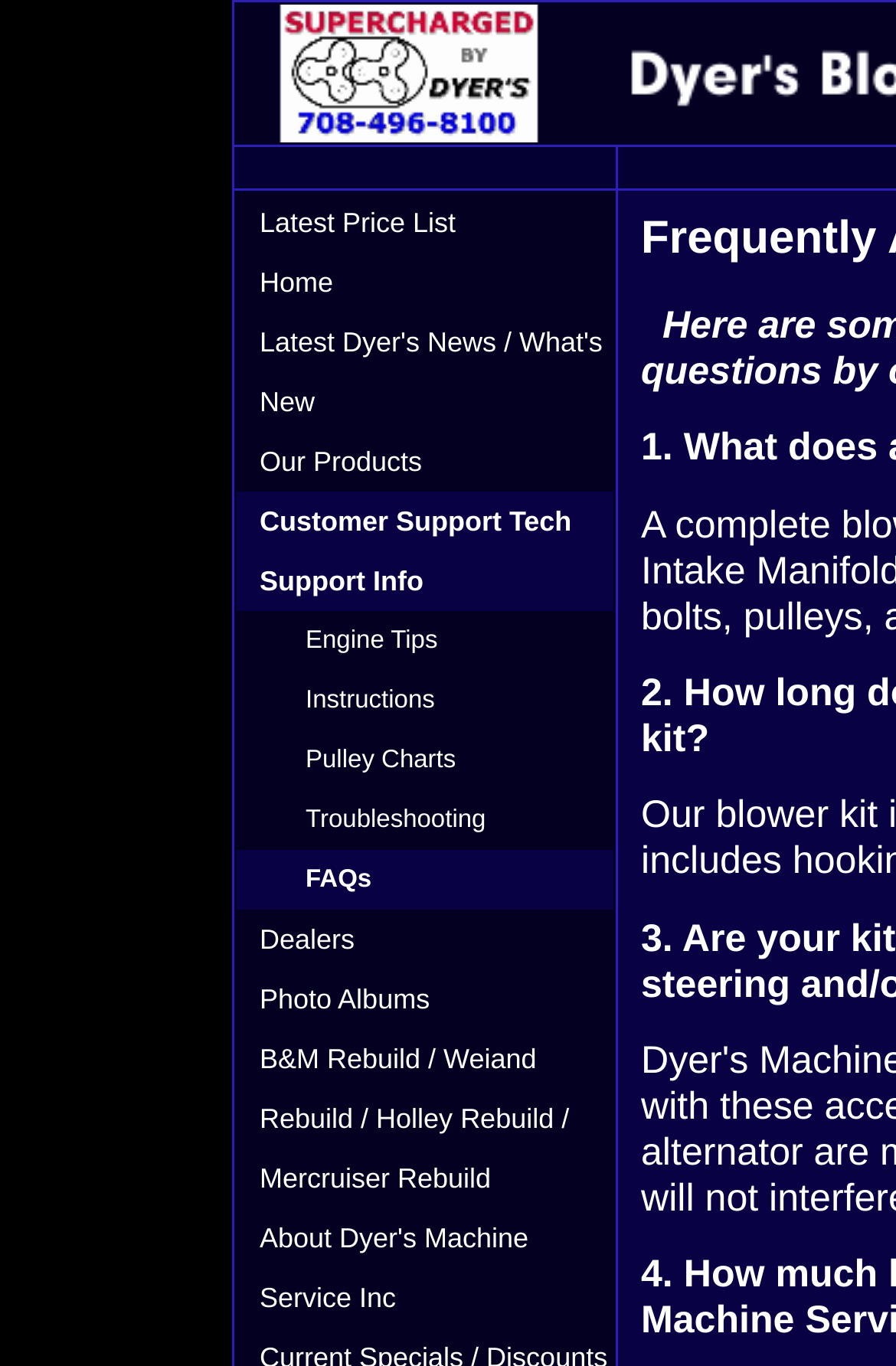What is the topic of the last link in the navigation menu?
Please provide a single word or phrase based on the screenshot.

About Dyer's Machine Service Inc